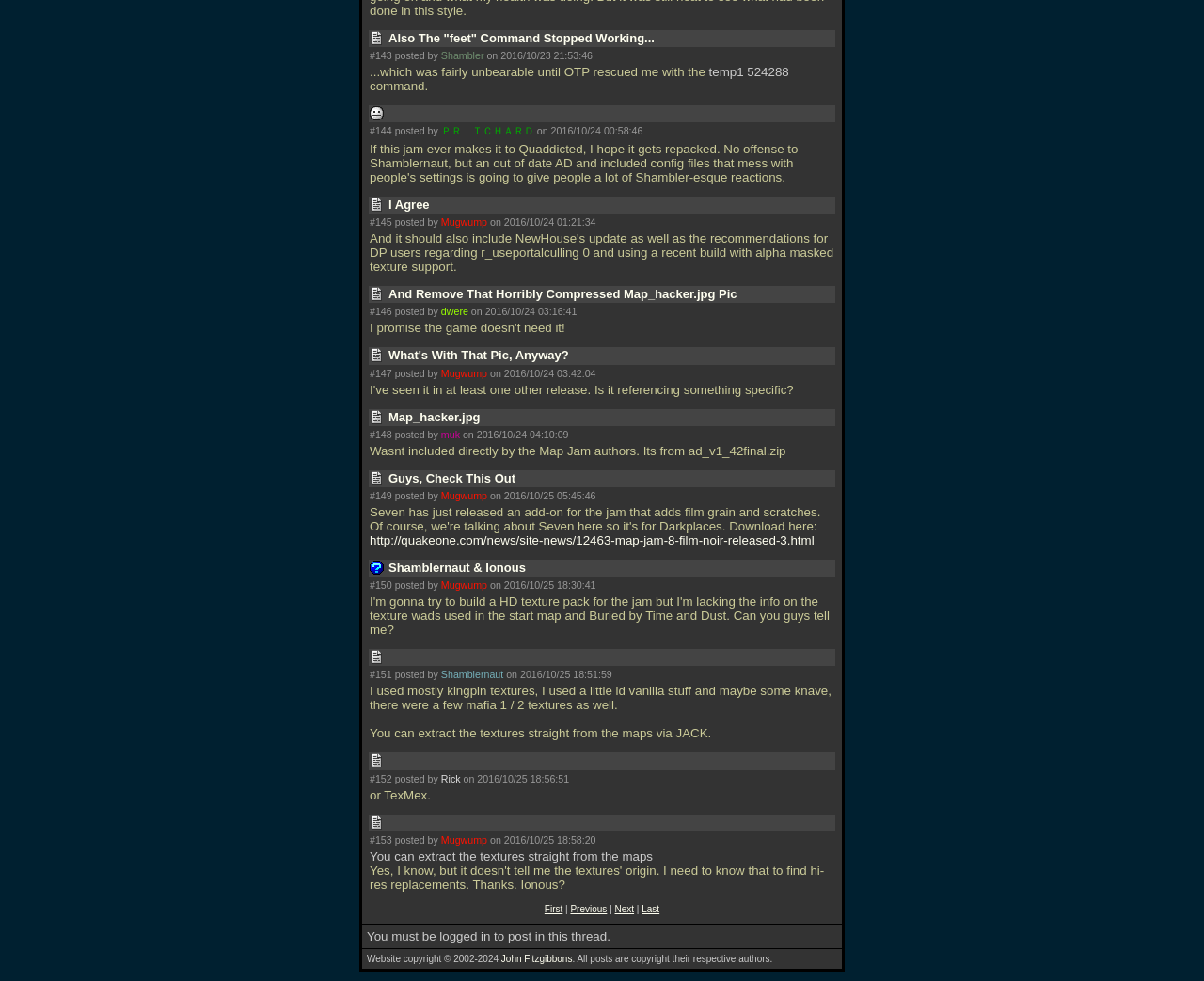Given the webpage screenshot and the description, determine the bounding box coordinates (top-left x, top-left y, bottom-right x, bottom-right y) that define the location of the UI element matching this description: John Fitzgibbons

[0.416, 0.972, 0.475, 0.982]